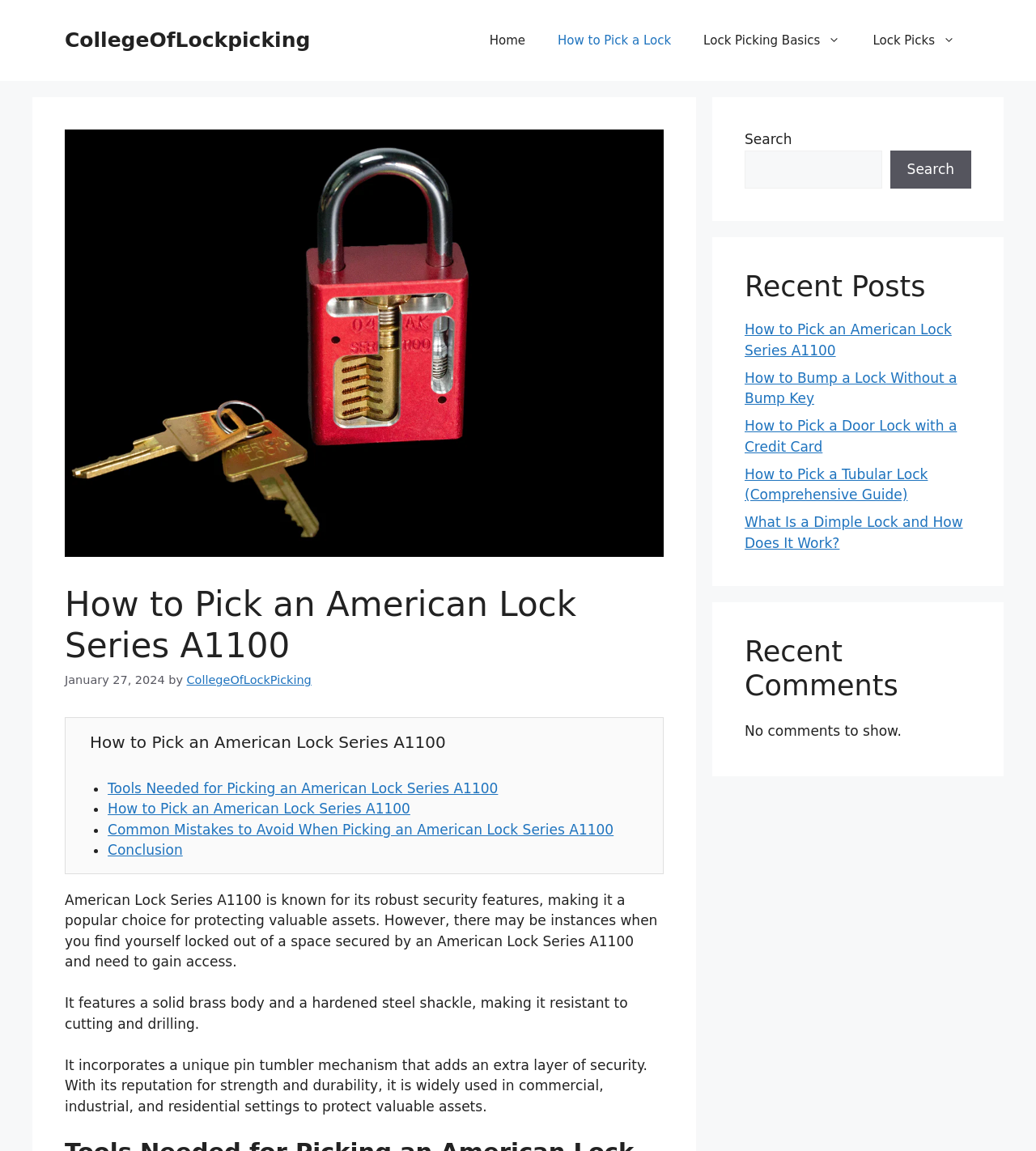Please mark the bounding box coordinates of the area that should be clicked to carry out the instruction: "View the 'Recent Posts'".

[0.719, 0.234, 0.938, 0.264]